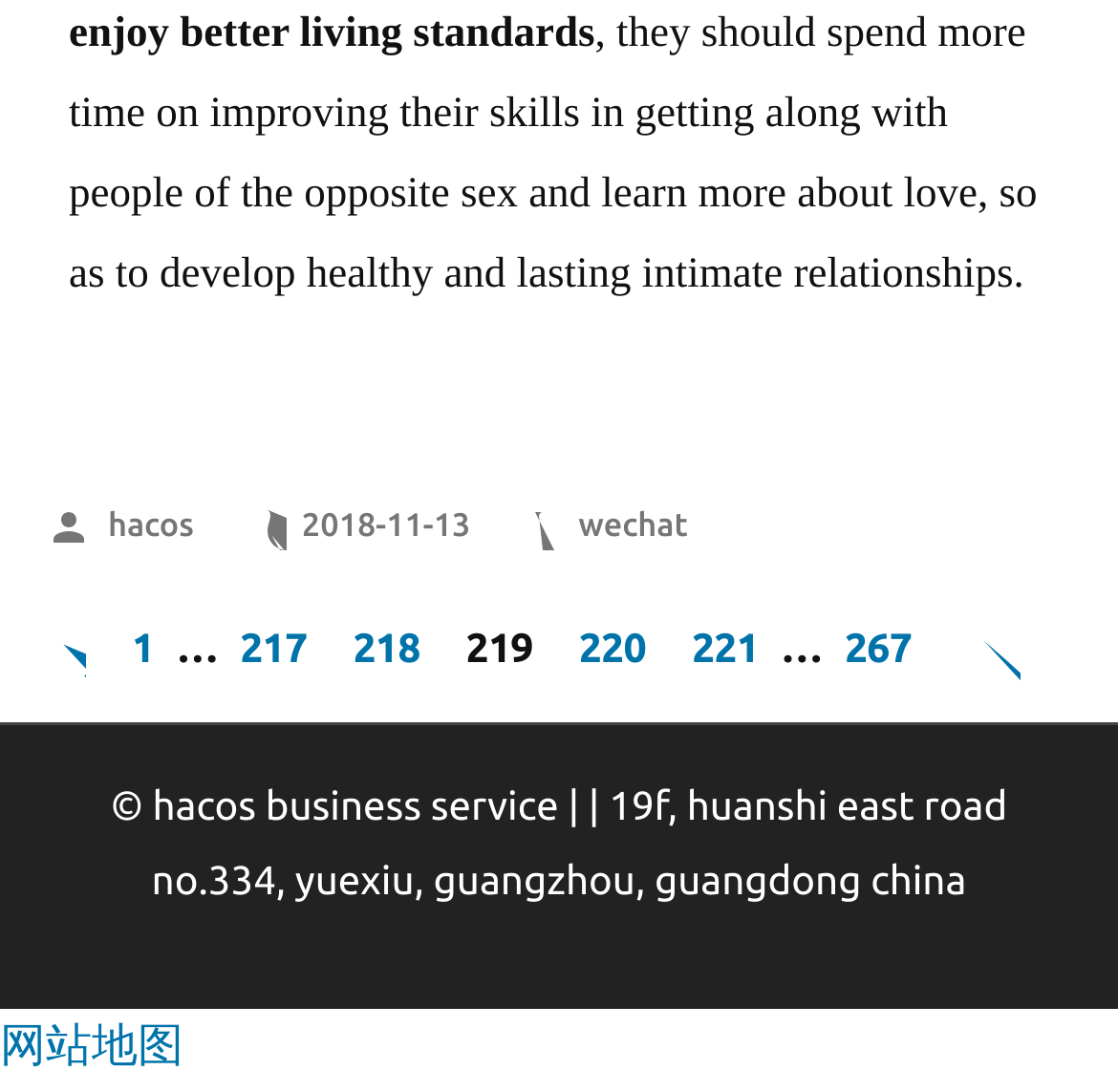Please identify the bounding box coordinates of the element that needs to be clicked to execute the following command: "go to website map". Provide the bounding box using four float numbers between 0 and 1, formatted as [left, top, right, bottom].

[0.0, 0.937, 0.164, 0.981]